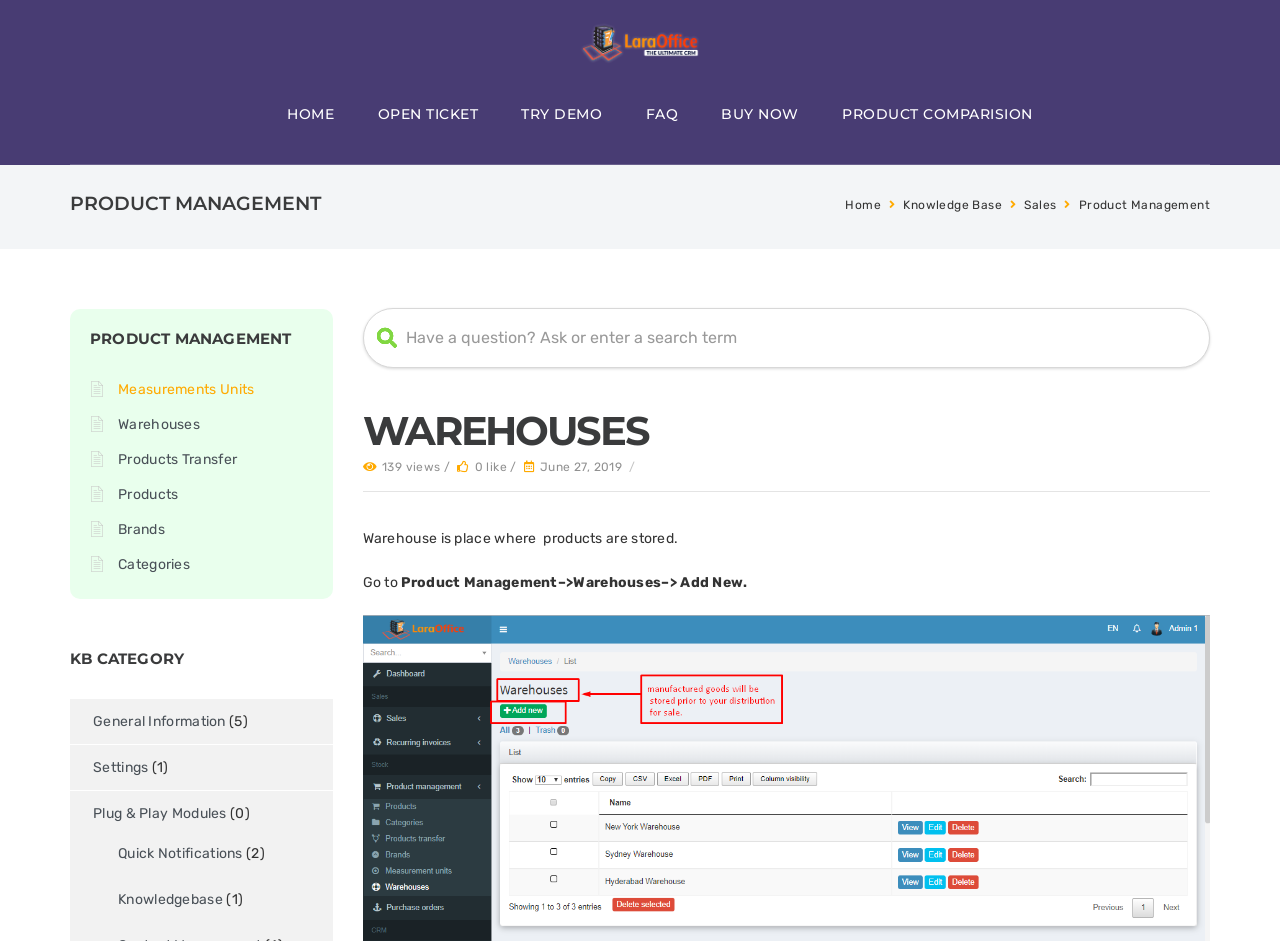Determine the bounding box coordinates of the element's region needed to click to follow the instruction: "open a ticket". Provide these coordinates as four float numbers between 0 and 1, formatted as [left, top, right, bottom].

[0.295, 0.111, 0.373, 0.13]